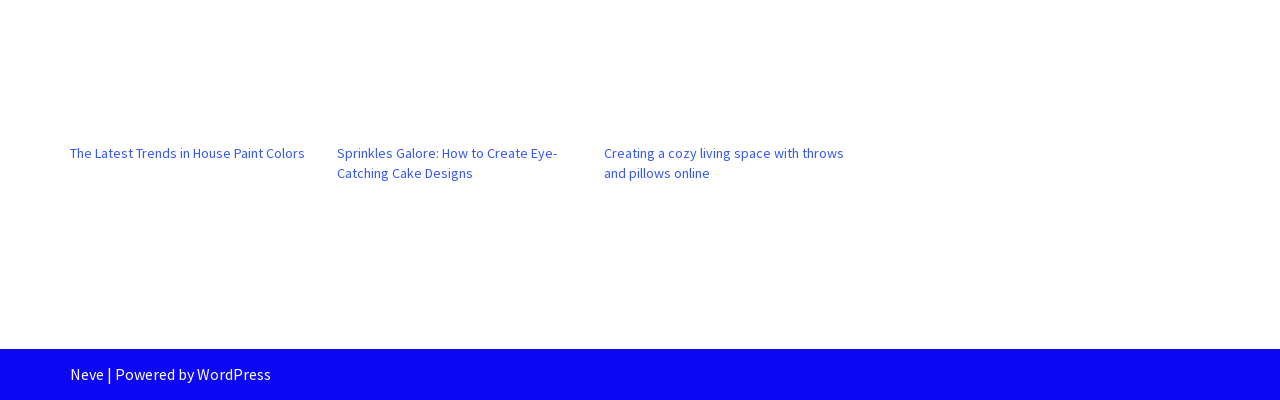Using the details in the image, give a detailed response to the question below:
What is the topic of the first article?

The first article's topic can be determined by looking at the text 'The Latest Trends in House Paint Colors' which is present in the link and heading elements.